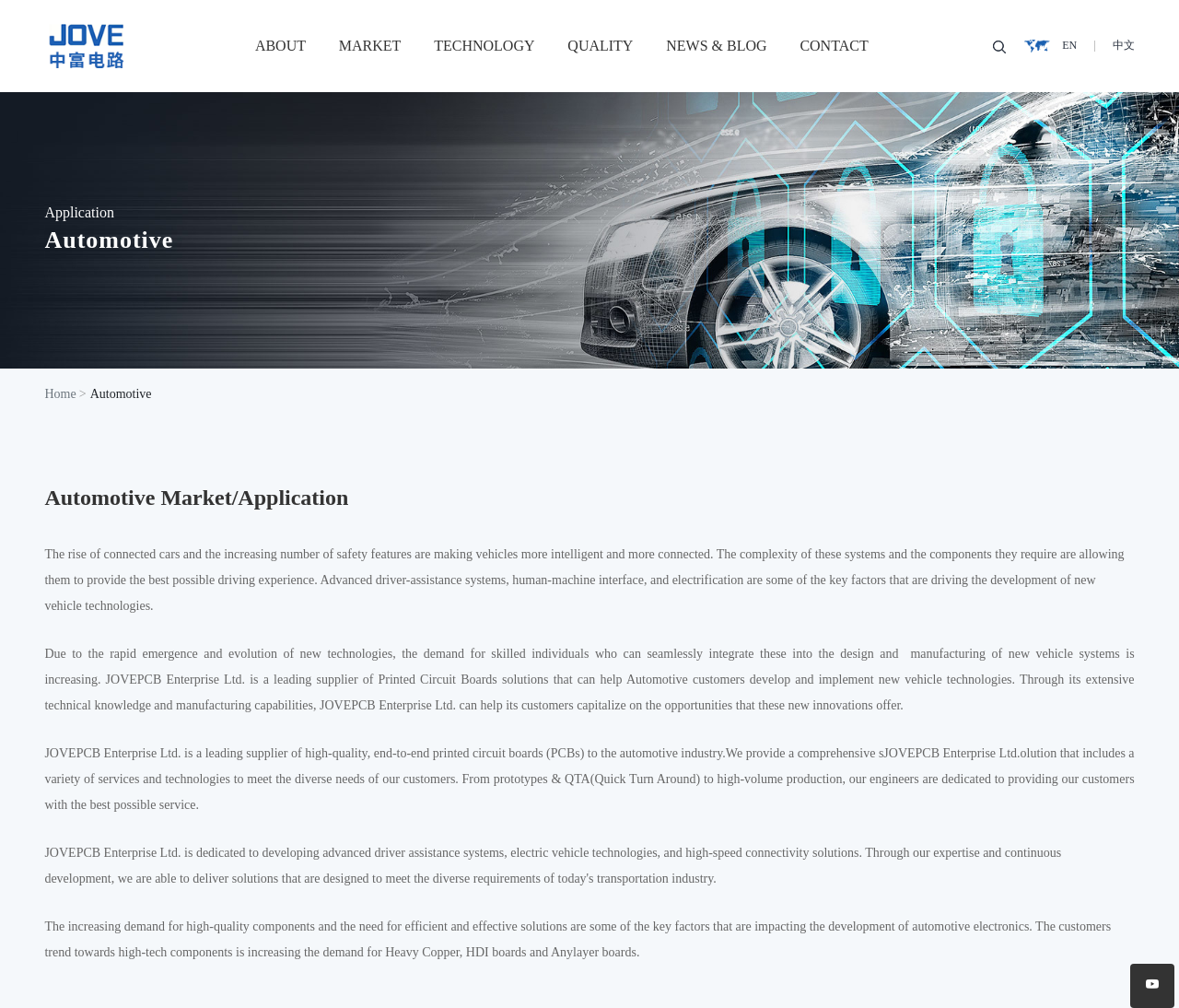What is the company's focus in the automotive industry?
Using the image, give a concise answer in the form of a single word or short phrase.

Advanced manufacturing and research technology